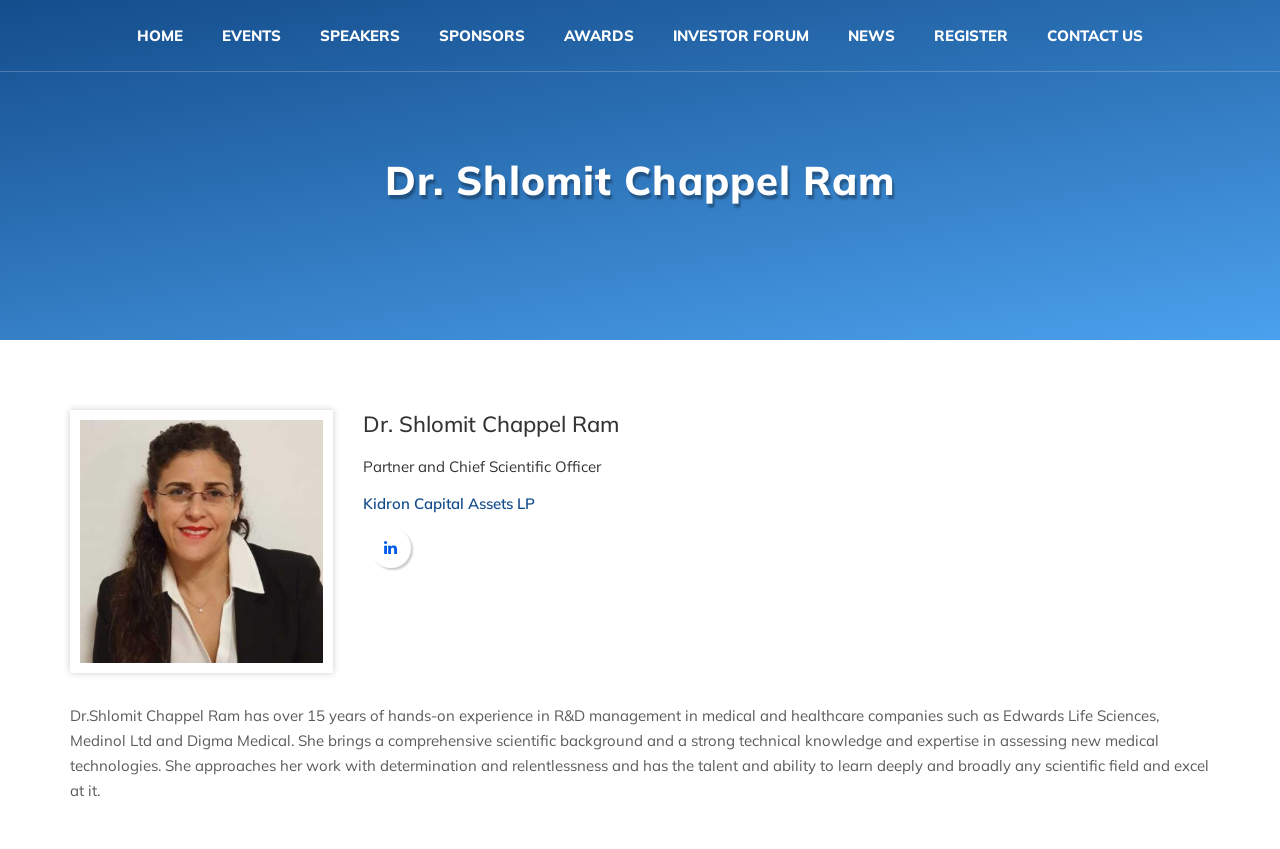Please find the bounding box coordinates of the element's region to be clicked to carry out this instruction: "view events".

[0.162, 0.0, 0.231, 0.084]